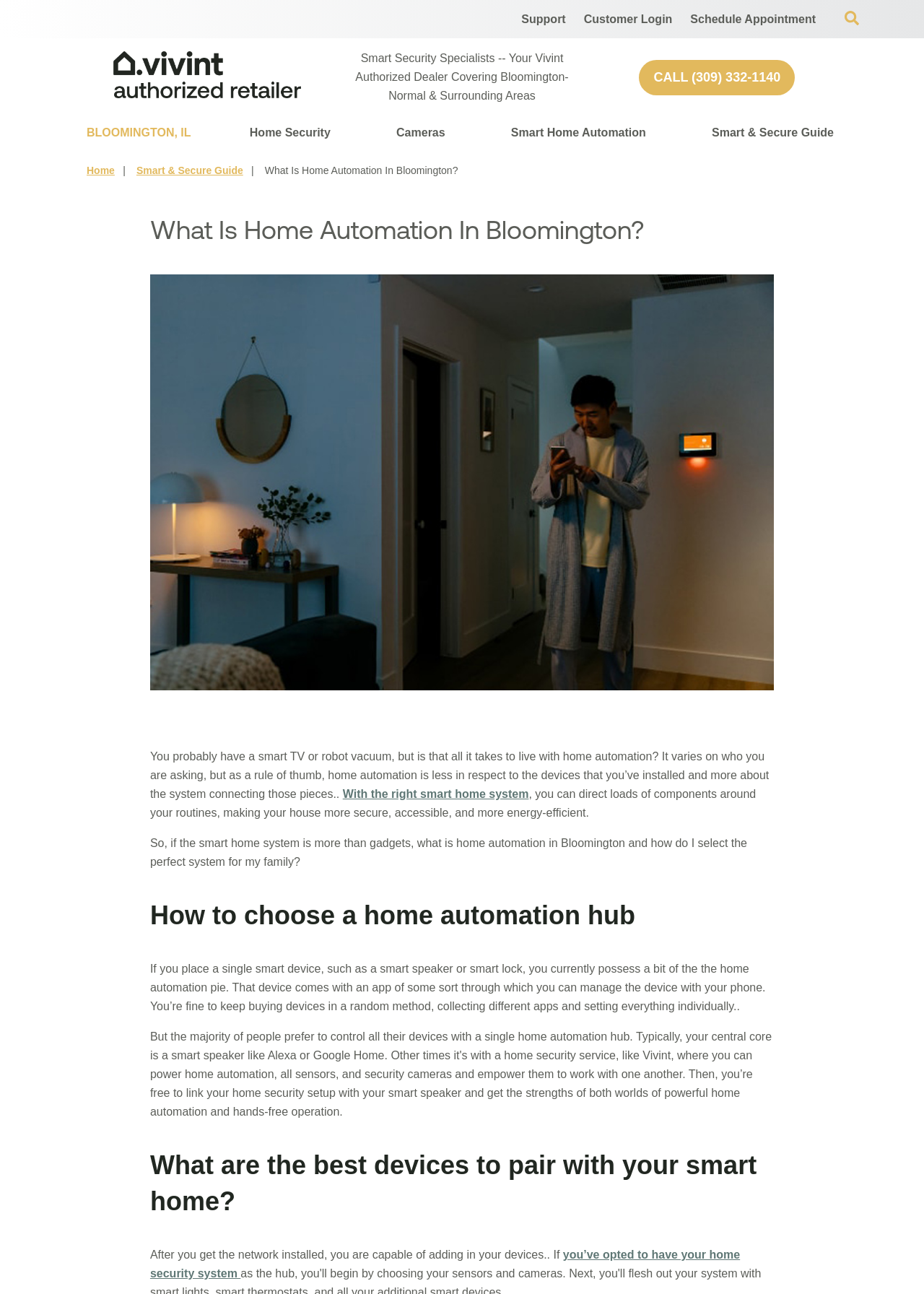What is the location of the Vivint Authorized Retailer?
Please provide a comprehensive answer to the question based on the webpage screenshot.

I found the answer by looking at the link 'Vivint Authorized Retailer Bloomington' and the static text 'Smart Security Specialists -- Your Vivint Authorized Dealer Covering Bloomington-Normal & Surrounding Areas'.